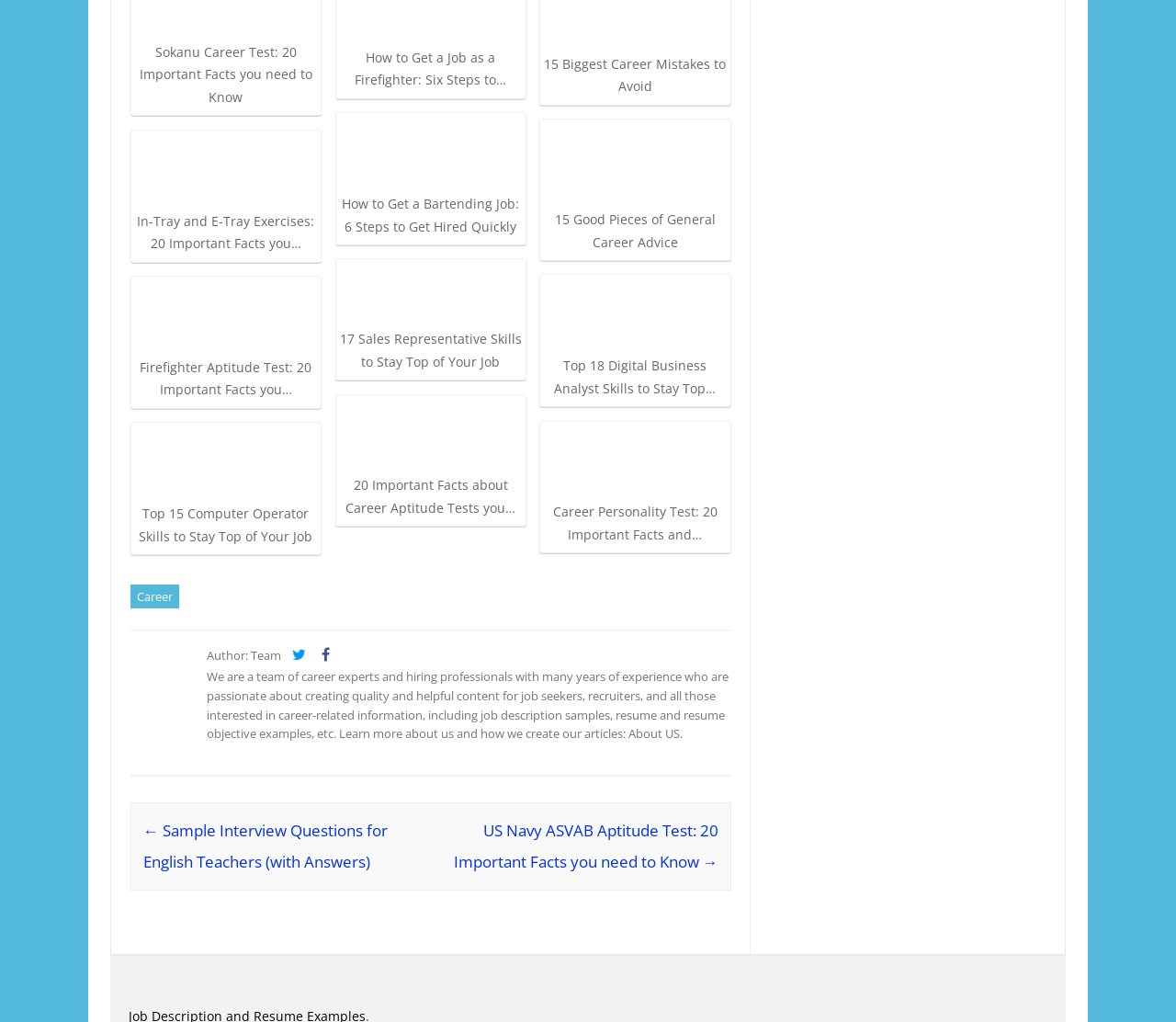Find the bounding box coordinates of the element to click in order to complete the given instruction: "Check the About US page."

[0.534, 0.71, 0.58, 0.726]